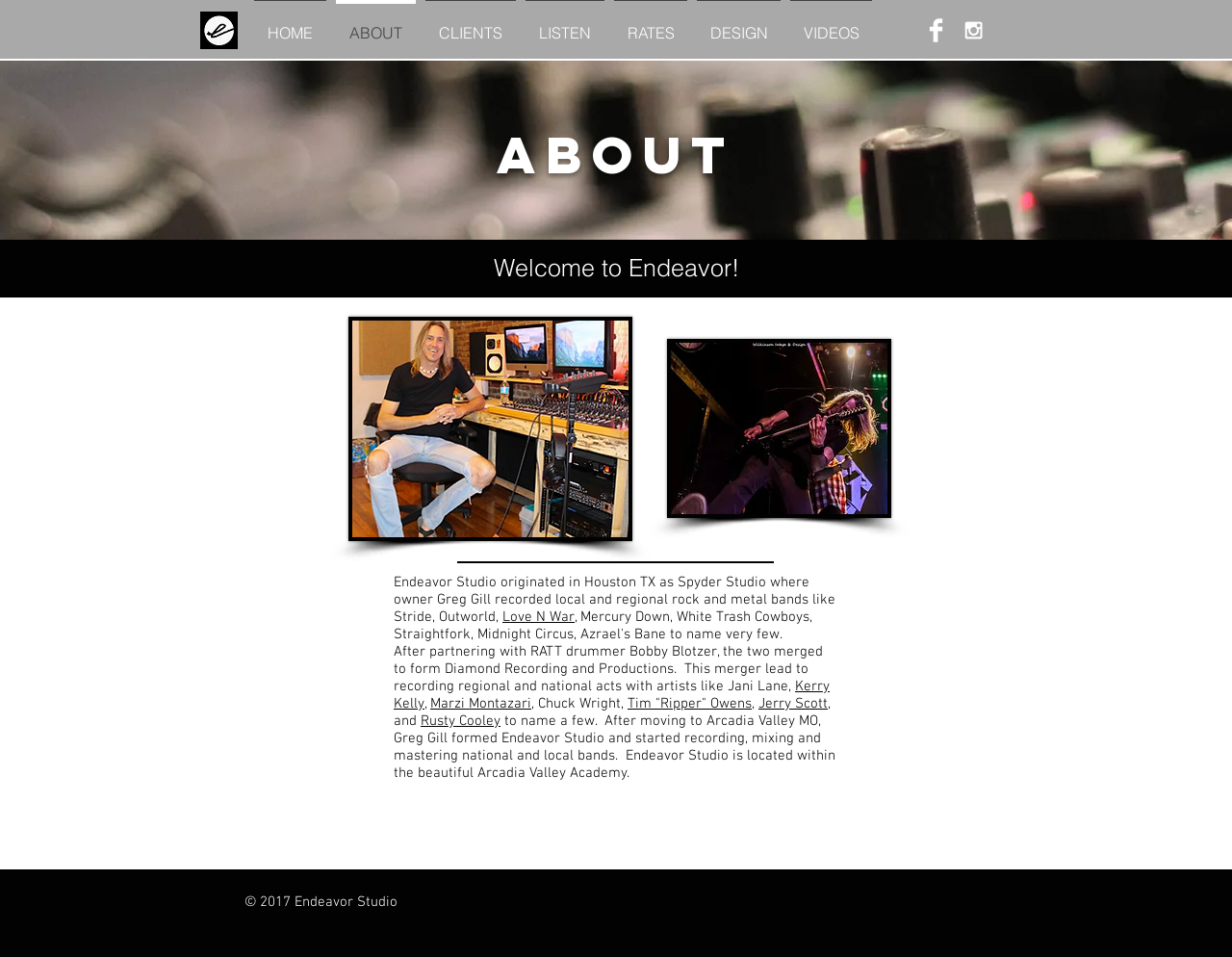What is the location of Endeavor Studio?
Please give a well-detailed answer to the question.

The location of Endeavor Studio is mentioned in the main content area, where it is stated that 'After moving to Arcadia Valley MO, Greg Gill formed Endeavor Studio...'.